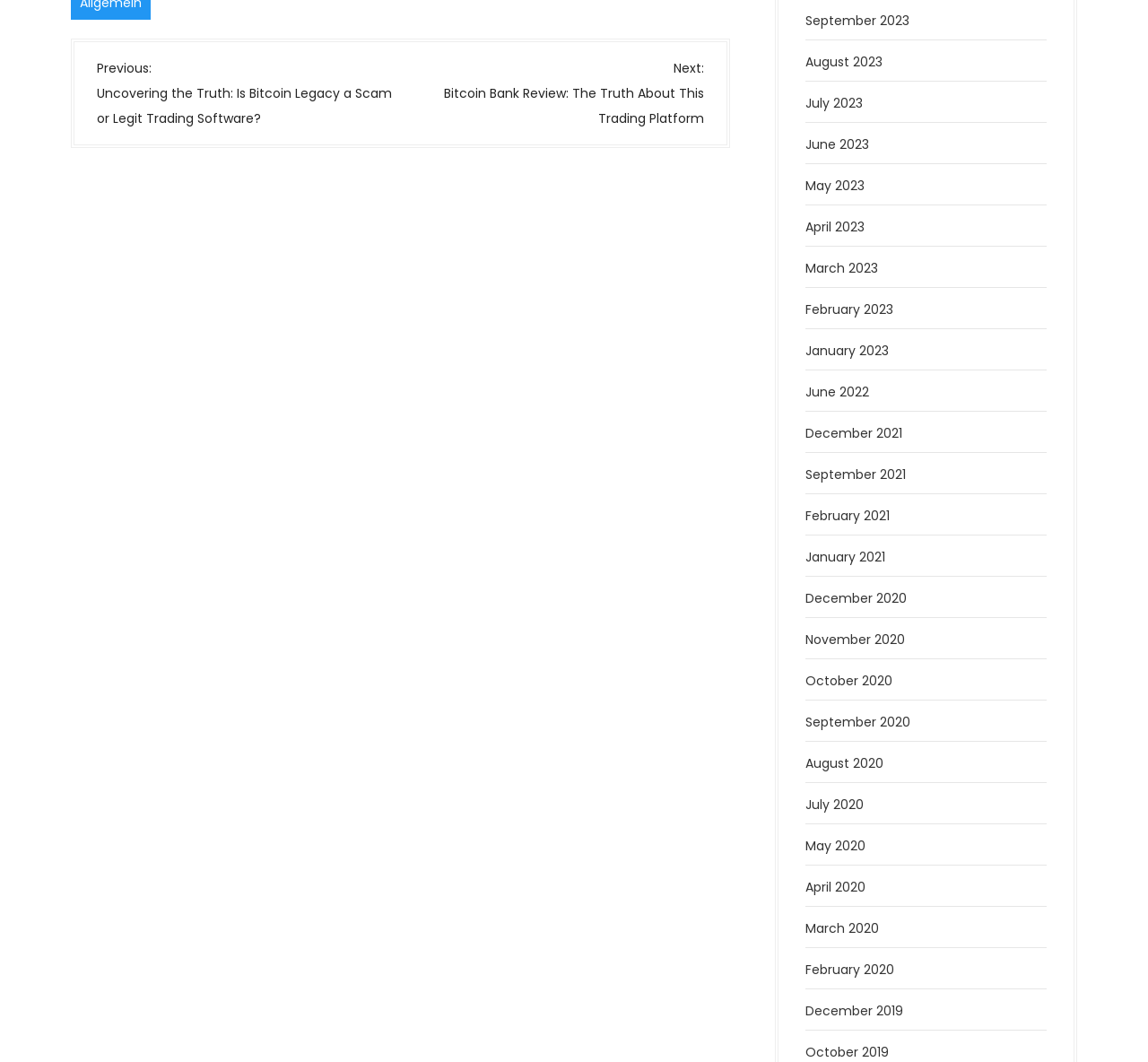Pinpoint the bounding box coordinates of the element you need to click to execute the following instruction: "View posts from September 2023". The bounding box should be represented by four float numbers between 0 and 1, in the format [left, top, right, bottom].

[0.702, 0.011, 0.793, 0.028]